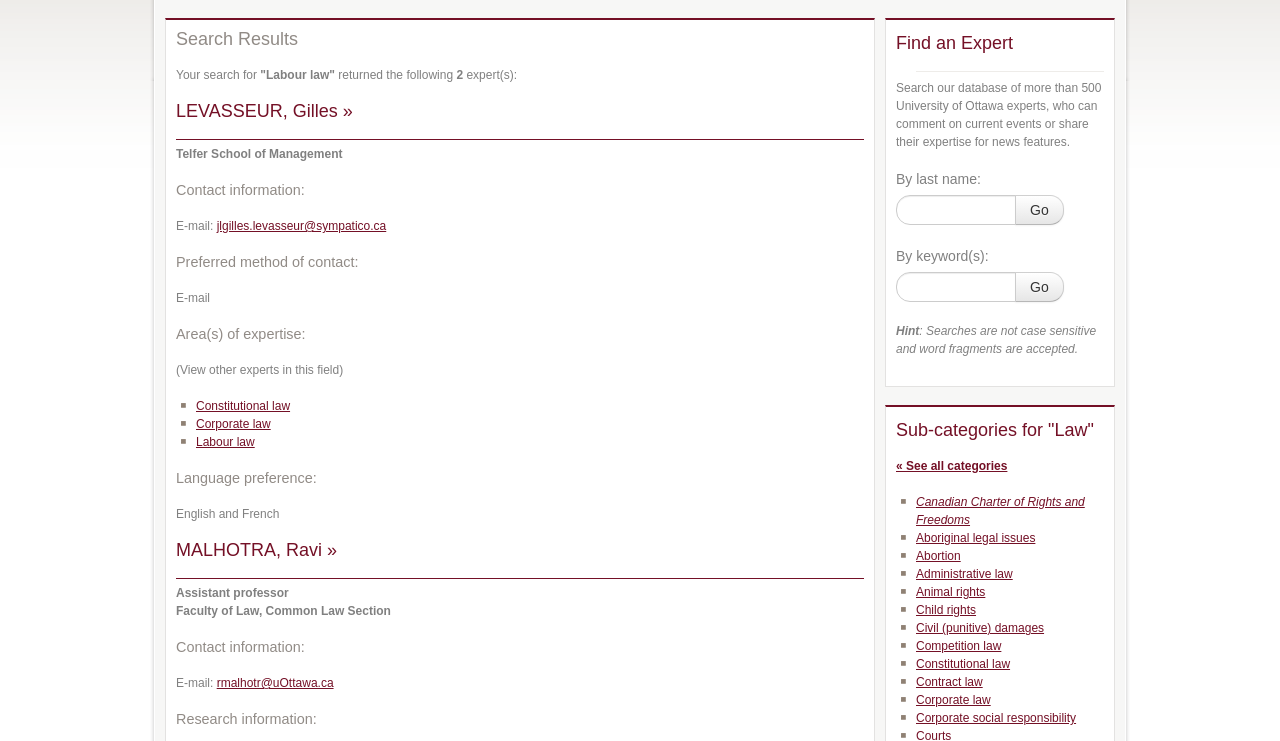What is the email address of the second expert?
Please provide a single word or phrase as the answer based on the screenshot.

rmalhotr@uOttawa.ca